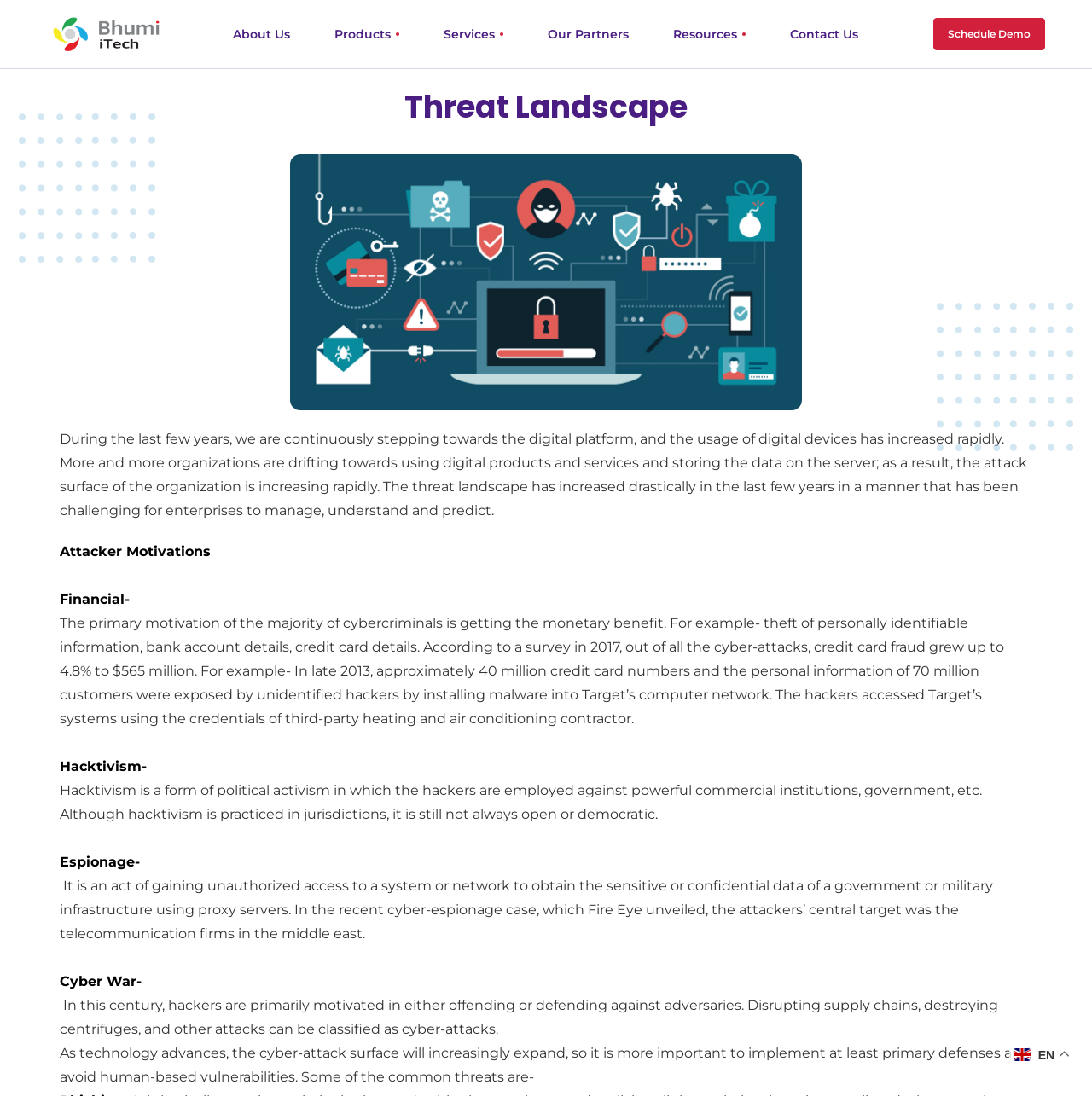Please determine the bounding box coordinates of the element to click in order to execute the following instruction: "Click on Schedule Demo". The coordinates should be four float numbers between 0 and 1, specified as [left, top, right, bottom].

[0.855, 0.016, 0.957, 0.046]